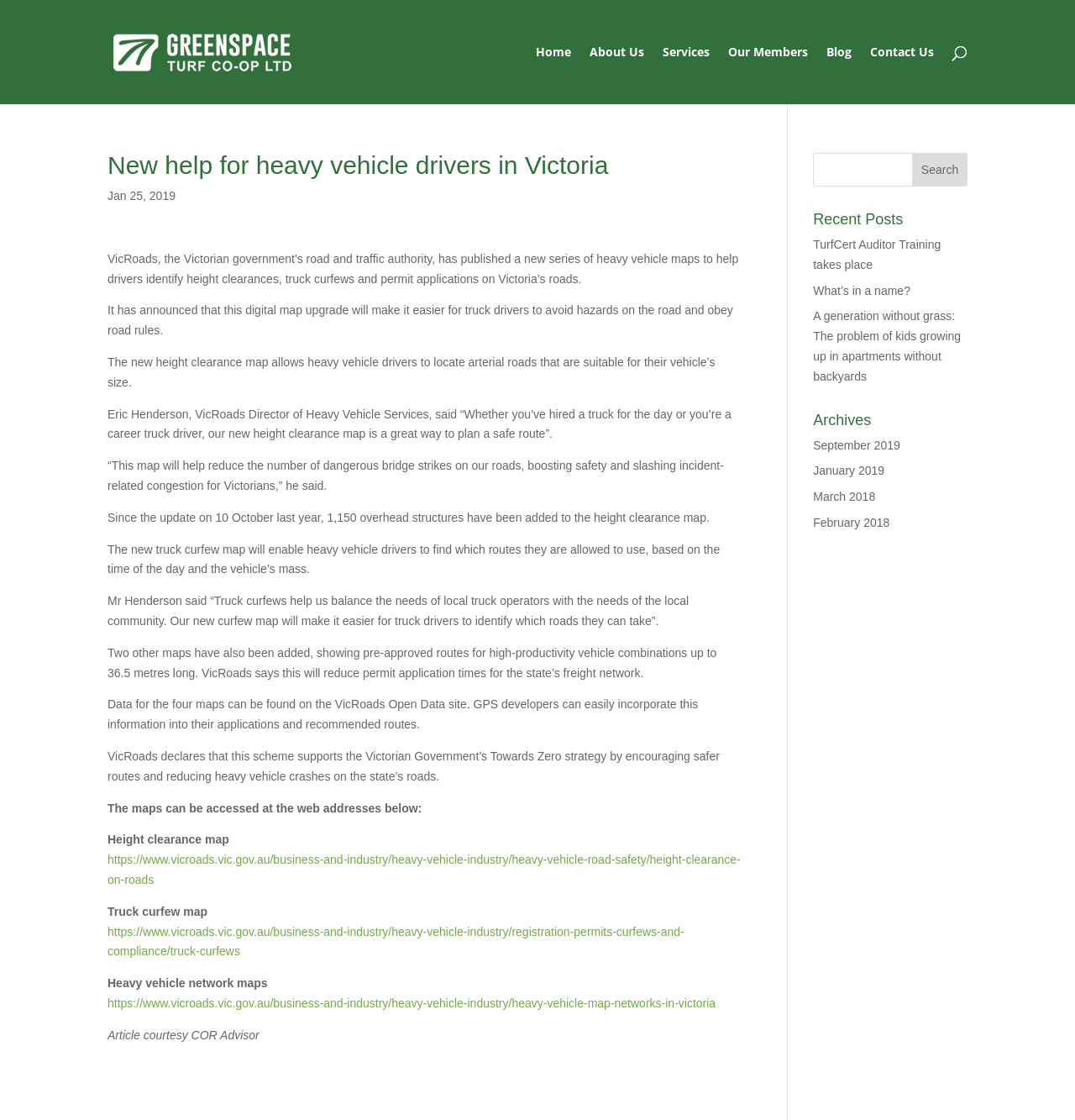How many maps have been added to help heavy vehicle drivers?
Based on the screenshot, answer the question with a single word or phrase.

Four